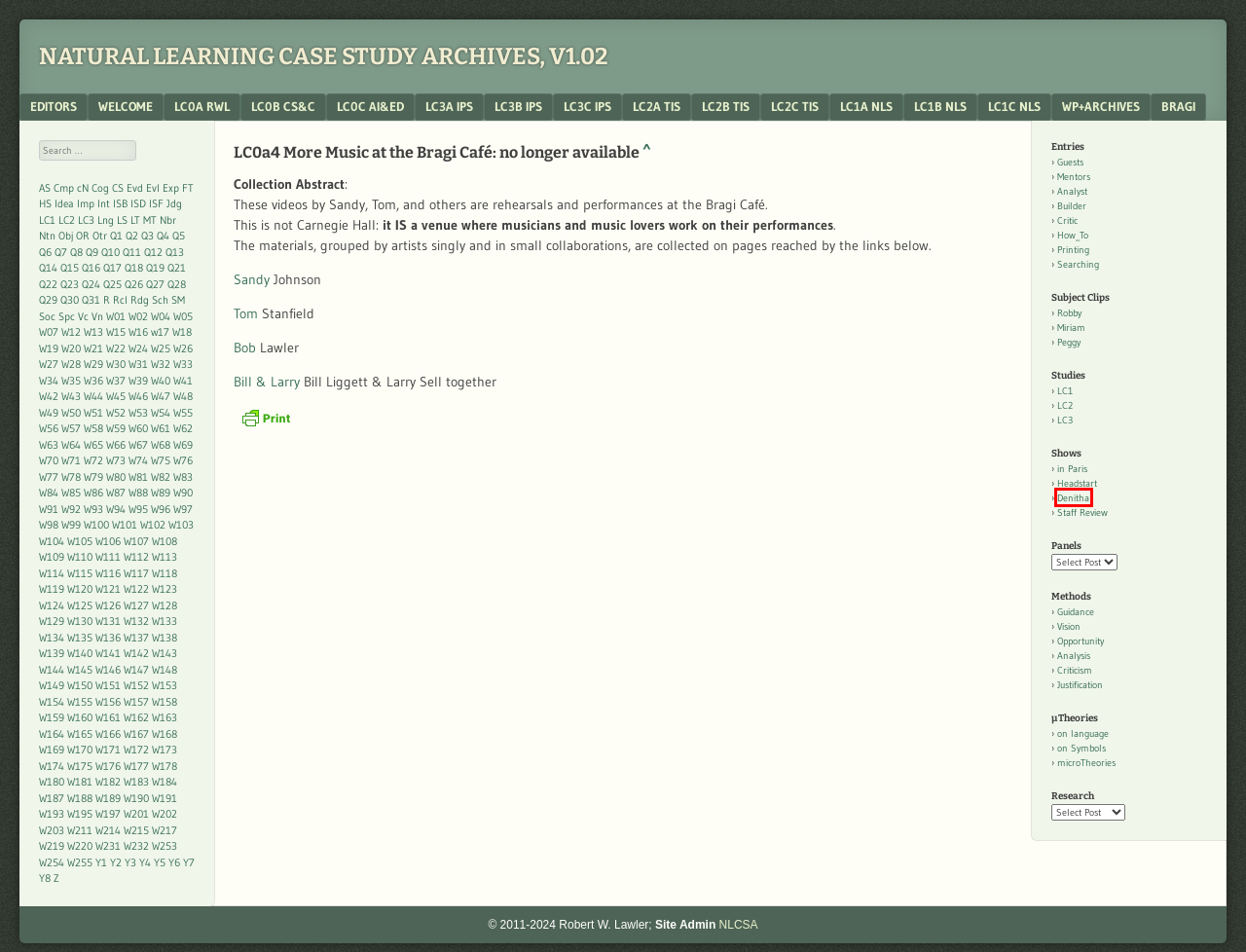Consider the screenshot of a webpage with a red bounding box and select the webpage description that best describes the new page that appears after clicking the element inside the red box. Here are the candidates:
A. LC3cA32 – Natural Learning Case Study Archives, v1.02
B. LC0aM06 – Natural Learning Case Study Archives, v1.02
C. LC0aM05 – Natural Learning Case Study Archives, v1.02
D. LC0c AI&Ed
E. LC0bA1 – Natural Learning Case Study Archives, v1.02
F. LC0a RWL – Natural Learning Case Study Archives, v1.02
G. LC3a IPS – Natural Learning Case Study Archives, v1.02
H. LC3c IPS – Natural Learning Case Study Archives, v1.02

C